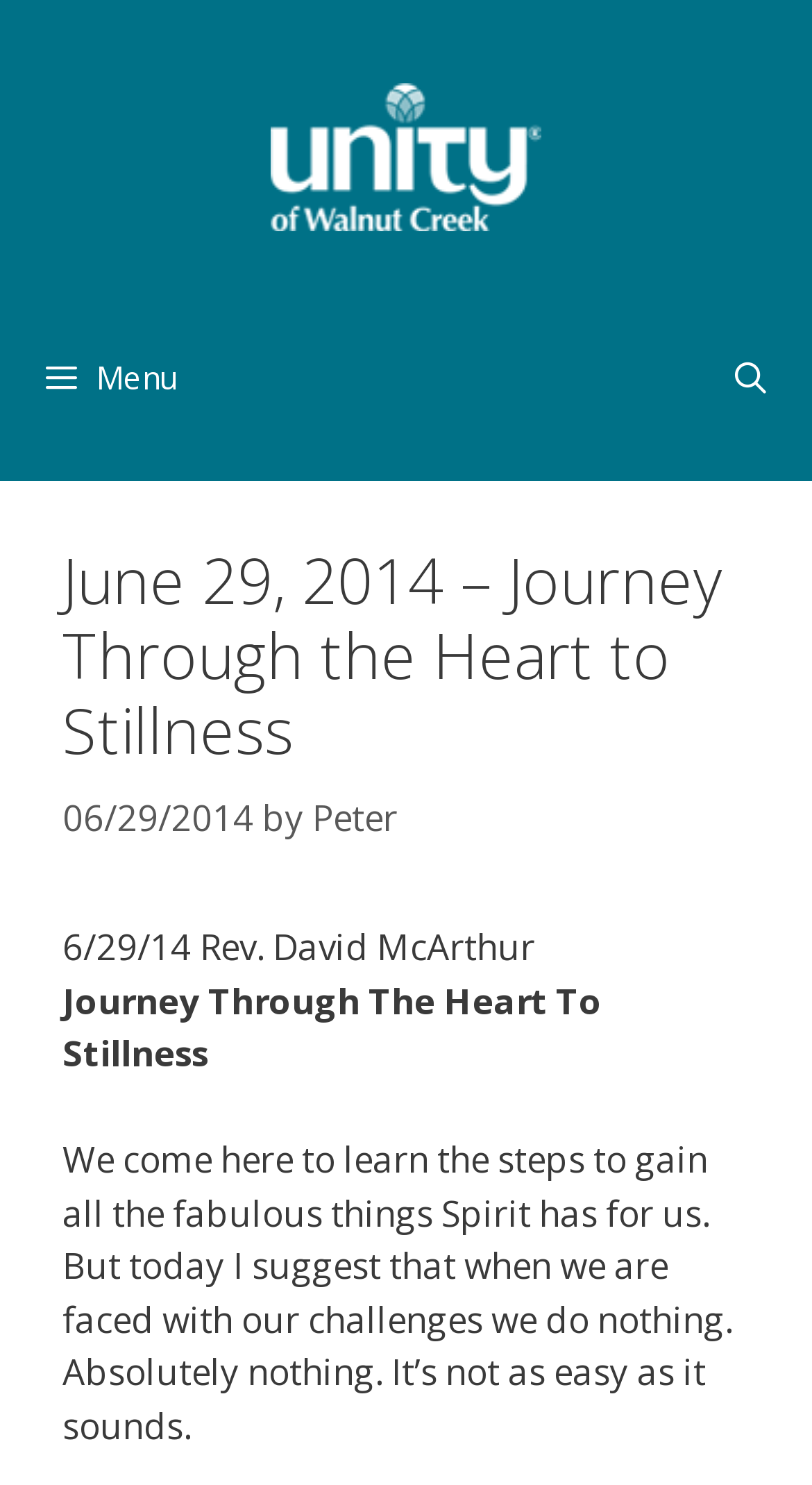What is the website's name? Analyze the screenshot and reply with just one word or a short phrase.

Unity of Walnut Creek Podcasts